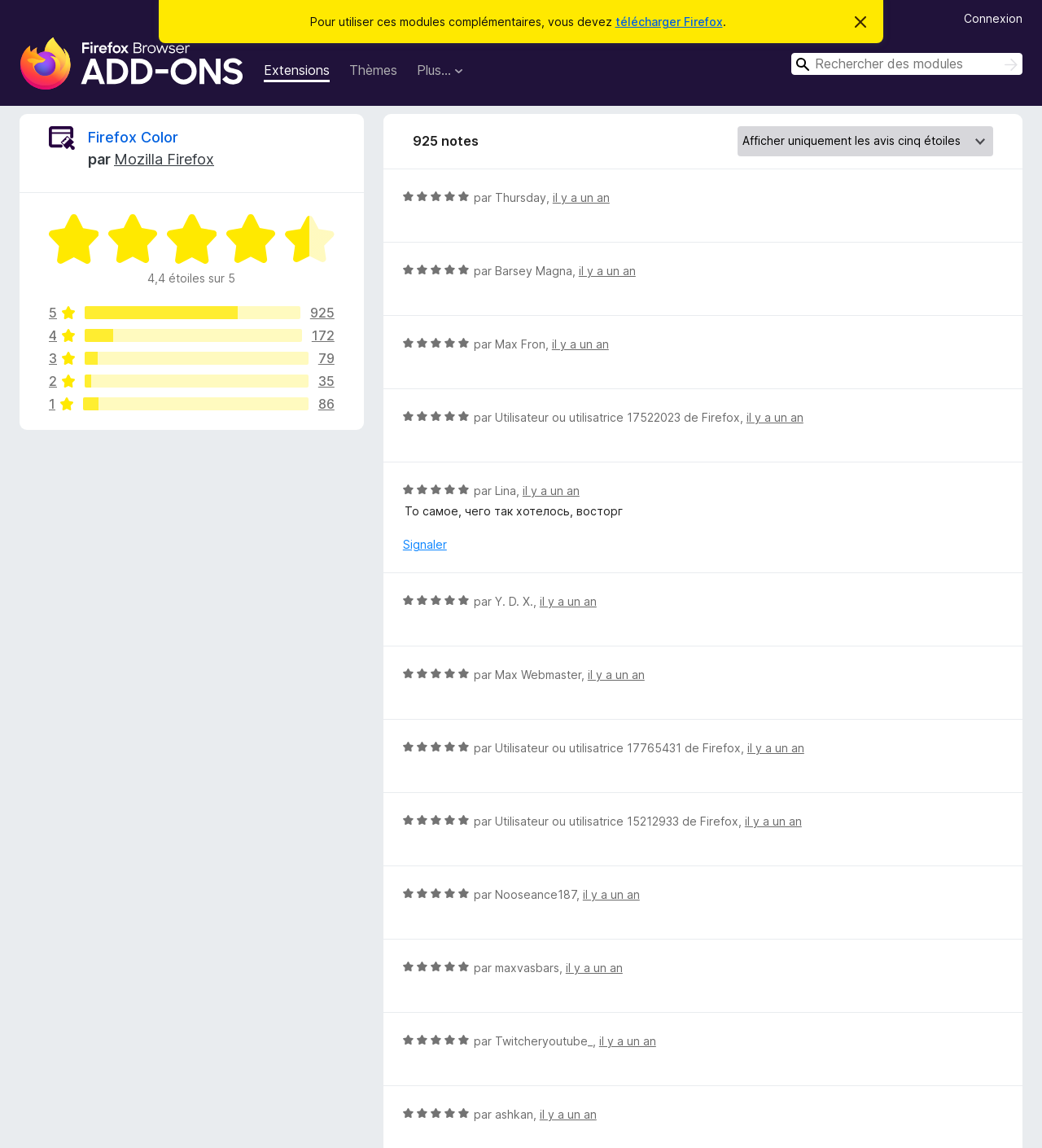Please identify the bounding box coordinates of the clickable element to fulfill the following instruction: "download Firefox". The coordinates should be four float numbers between 0 and 1, i.e., [left, top, right, bottom].

[0.59, 0.013, 0.693, 0.025]